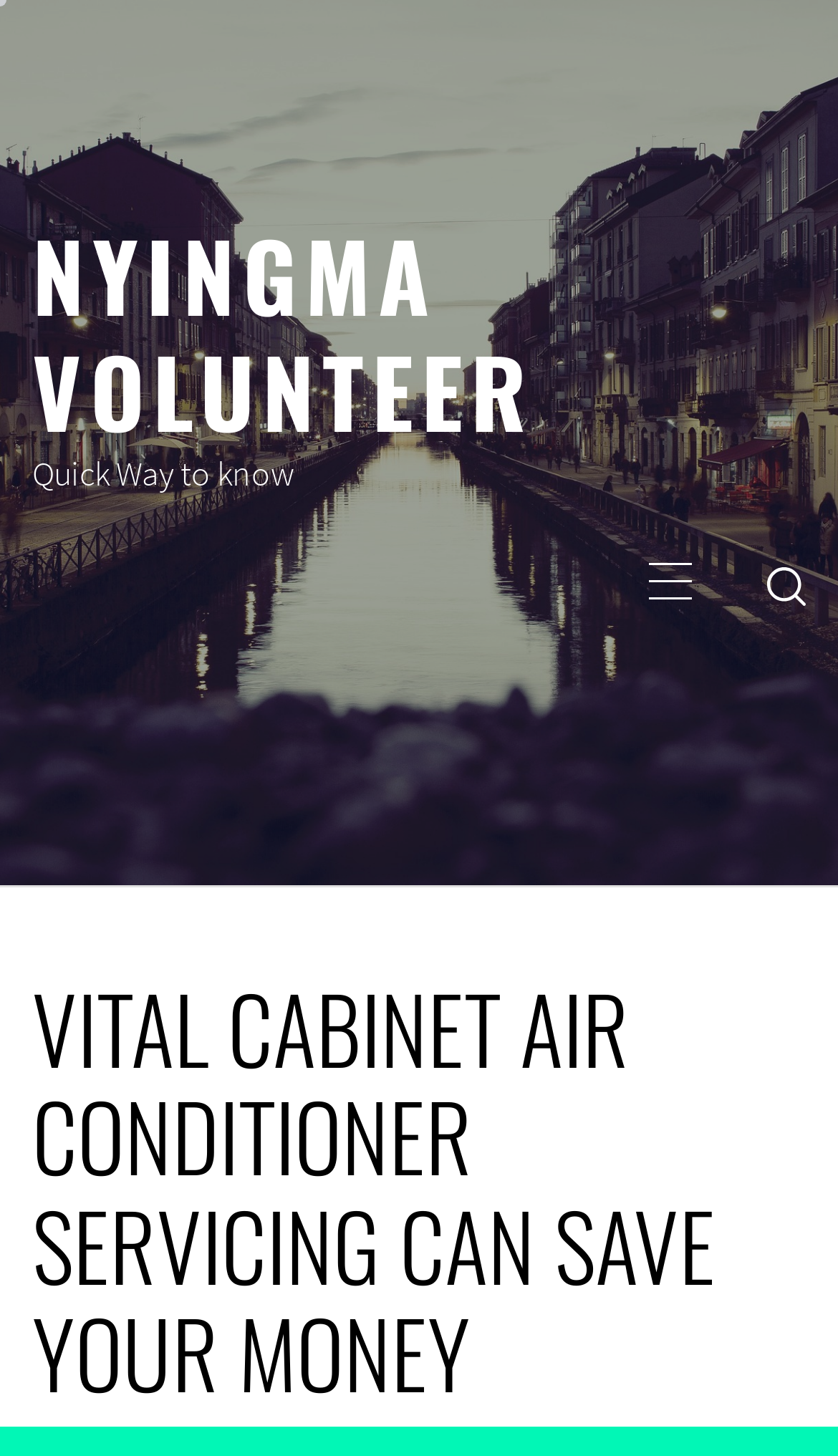Determine the bounding box coordinates for the UI element described. Format the coordinates as (top-left x, top-left y, bottom-right x, bottom-right y) and ensure all values are between 0 and 1. Element description: Nyingma Volunteer

[0.038, 0.14, 0.638, 0.314]